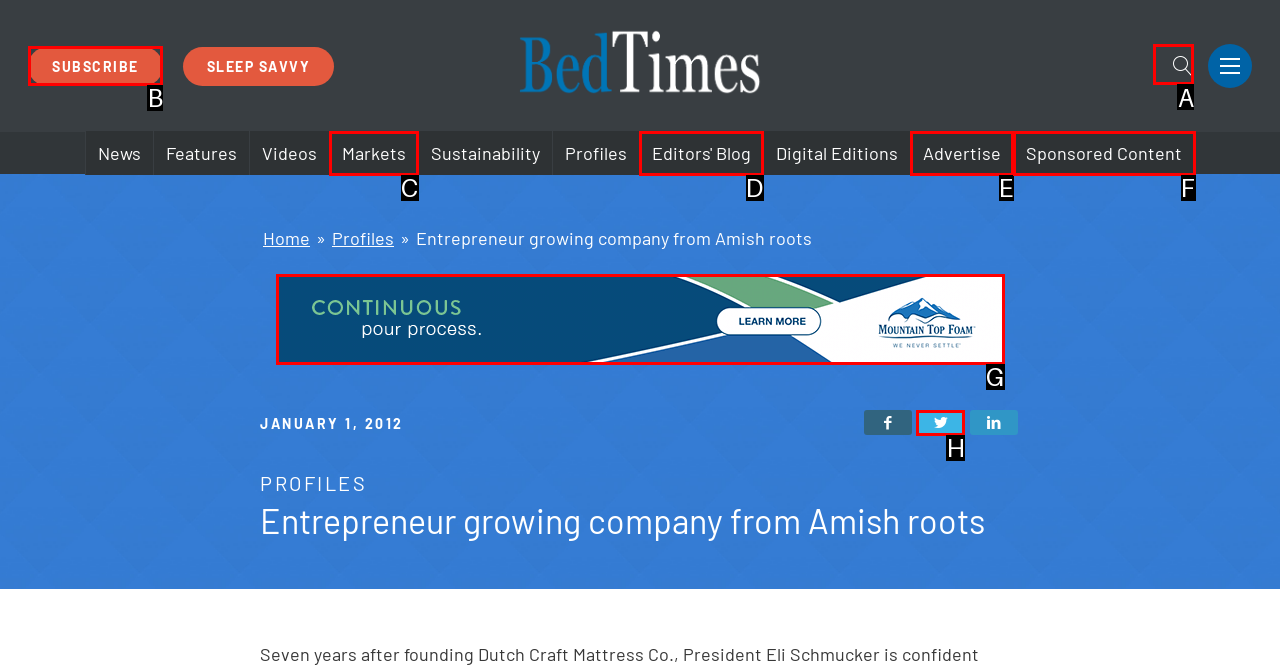Which HTML element should be clicked to perform the following task: Subscribe to the magazine
Reply with the letter of the appropriate option.

B